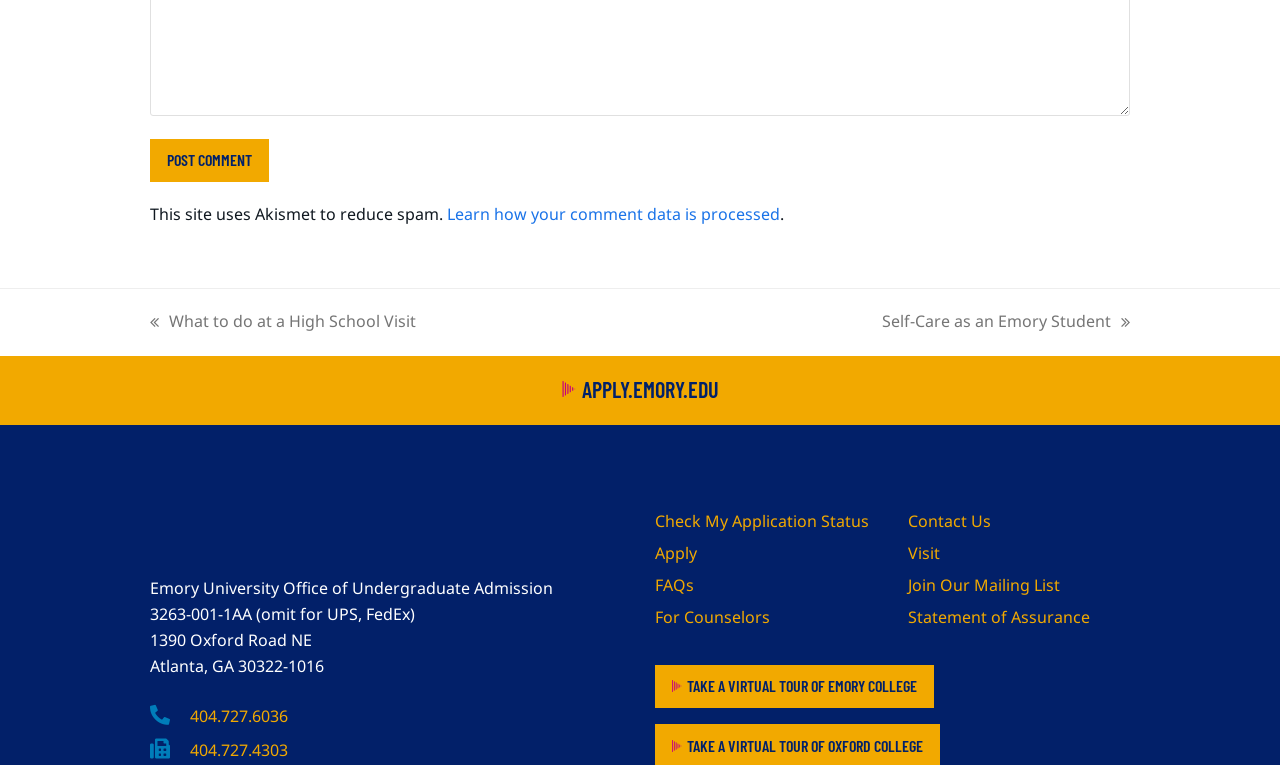From the element description: "name="submit" value="Post Comment"", extract the bounding box coordinates of the UI element. The coordinates should be expressed as four float numbers between 0 and 1, in the order [left, top, right, bottom].

[0.117, 0.182, 0.21, 0.239]